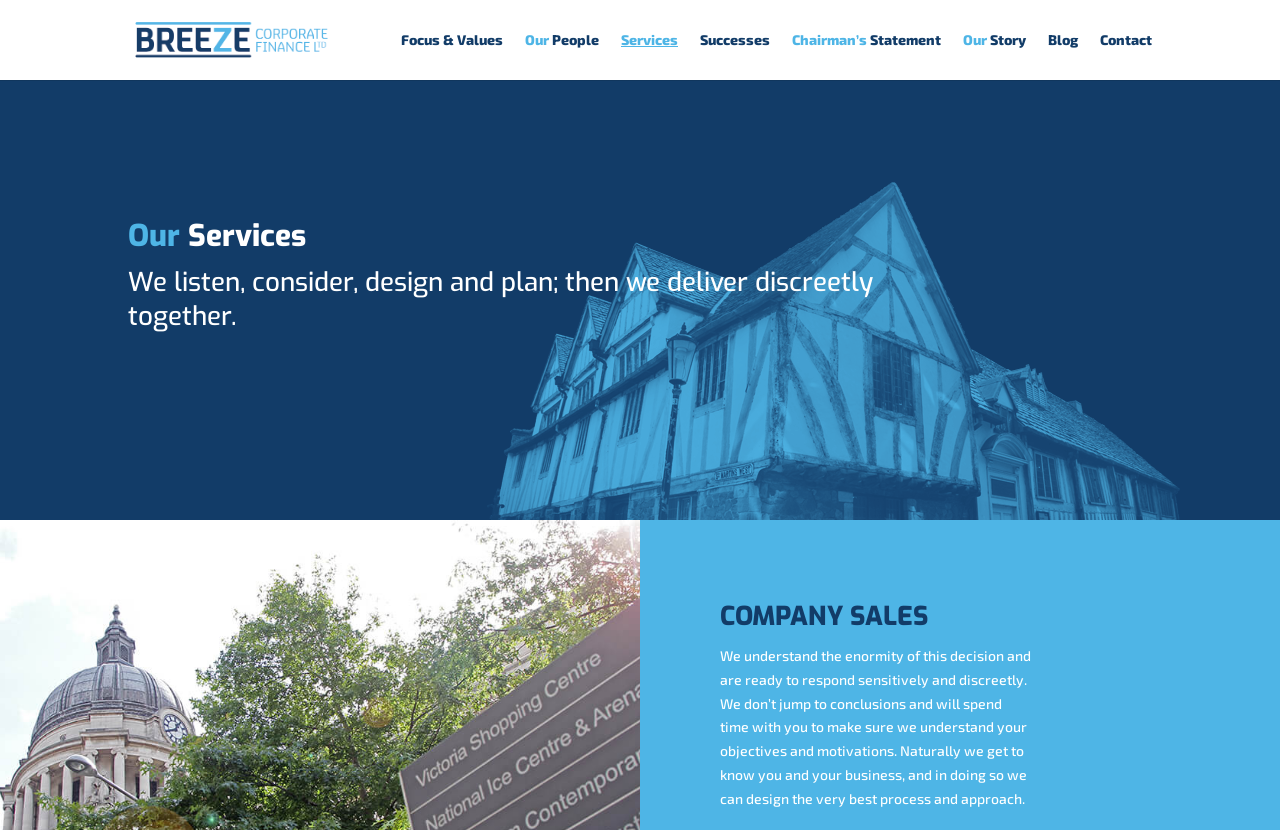What is the company name?
Please answer the question with a single word or phrase, referencing the image.

Breeze Corporate Finance Ltd